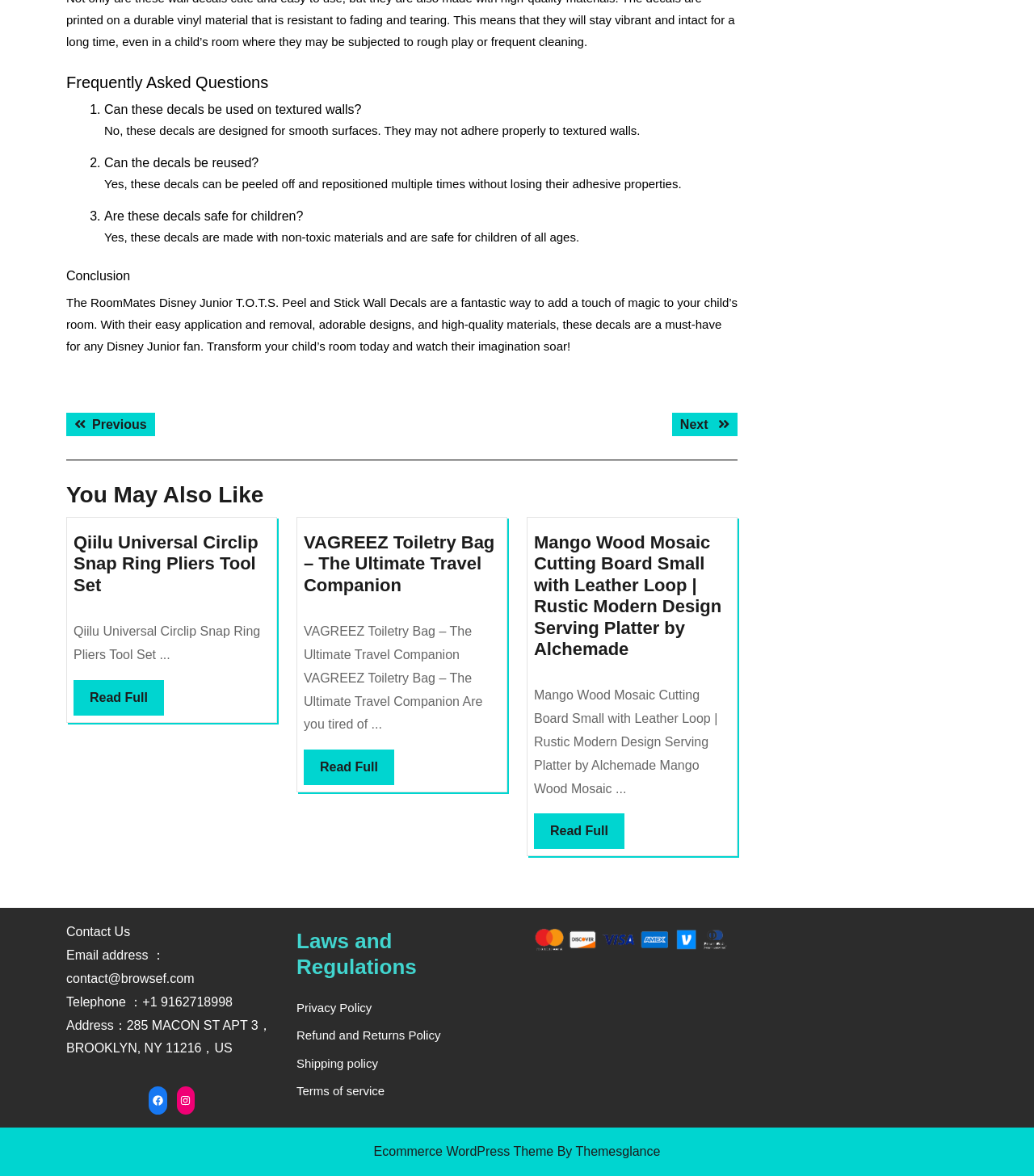What is the title of the first article in the 'You May Also Like' section?
Answer the question using a single word or phrase, according to the image.

Qiilu Universal Circlip Snap Ring Pliers Tool Set